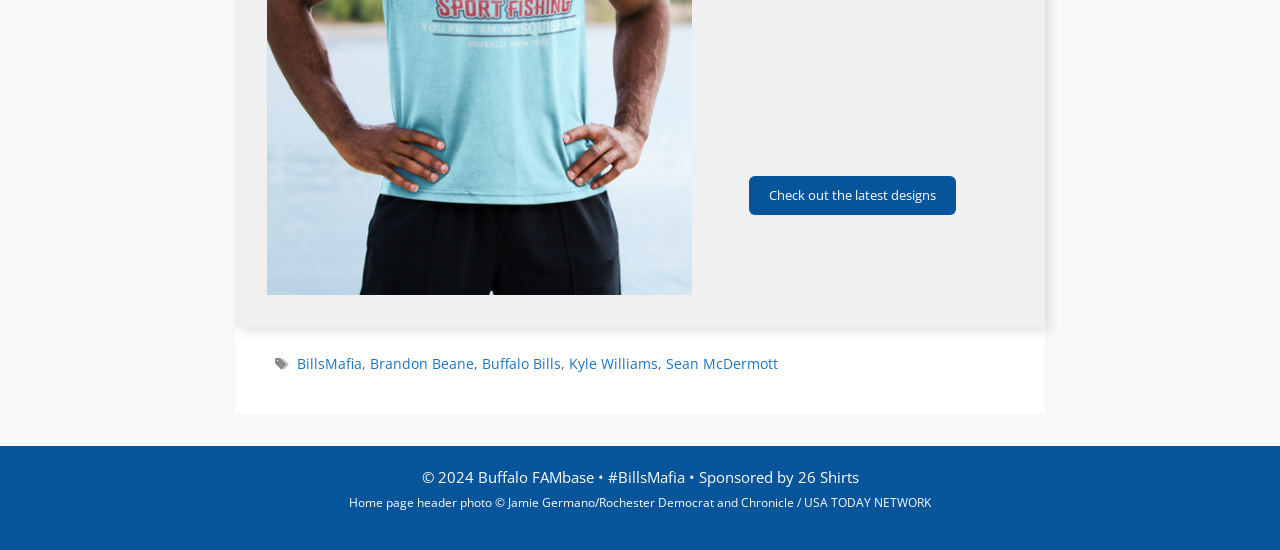Respond to the question below with a single word or phrase: How many links are in the footer?

5